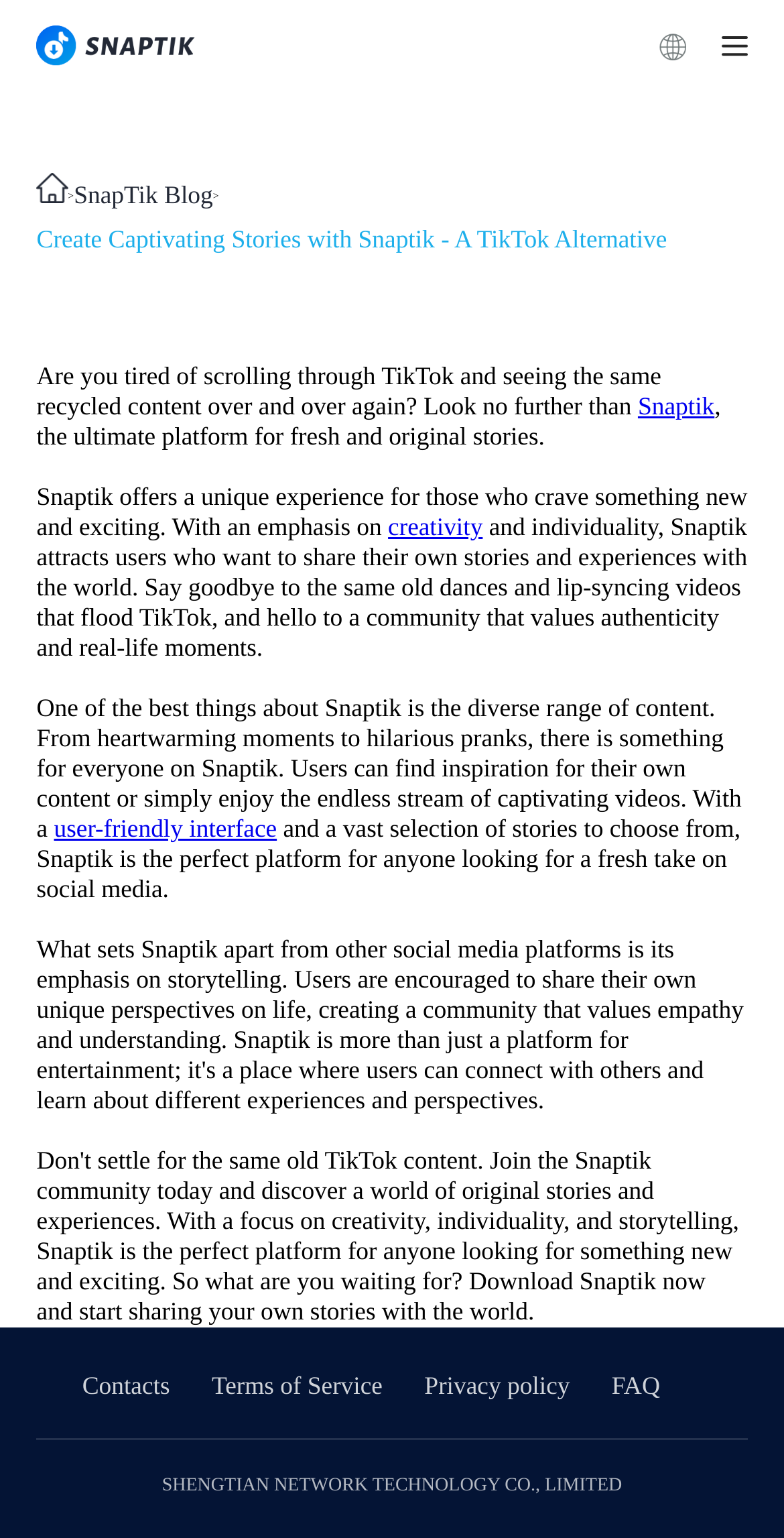Identify the bounding box coordinates of the clickable region necessary to fulfill the following instruction: "Click on Snaptik link". The bounding box coordinates should be four float numbers between 0 and 1, i.e., [left, top, right, bottom].

[0.047, 0.112, 0.087, 0.143]